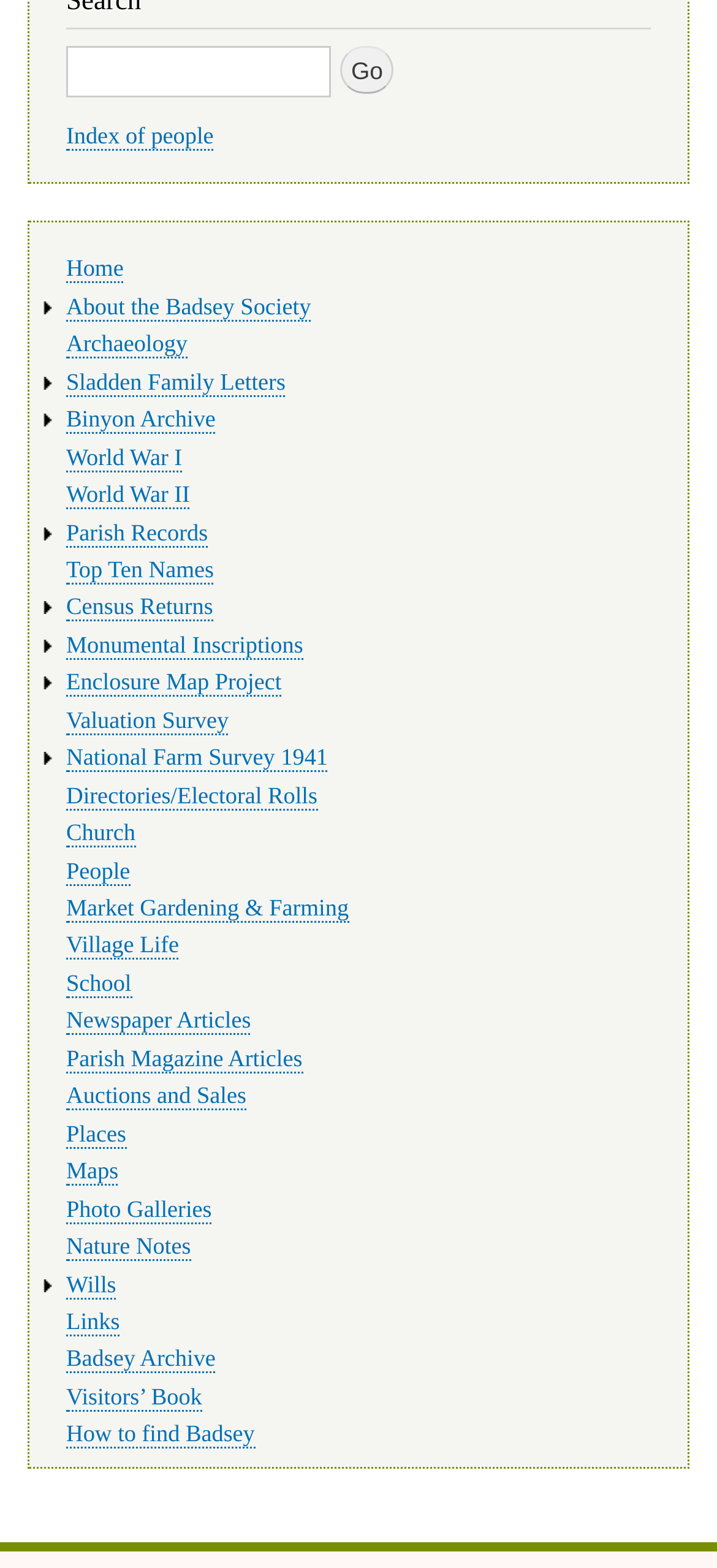Is there a link to 'People' in the main navigation?
Please answer the question with a detailed and comprehensive explanation.

The main navigation section contains a link to 'People', which is located near the middle of the list. This link is likely related to information about people on the website.